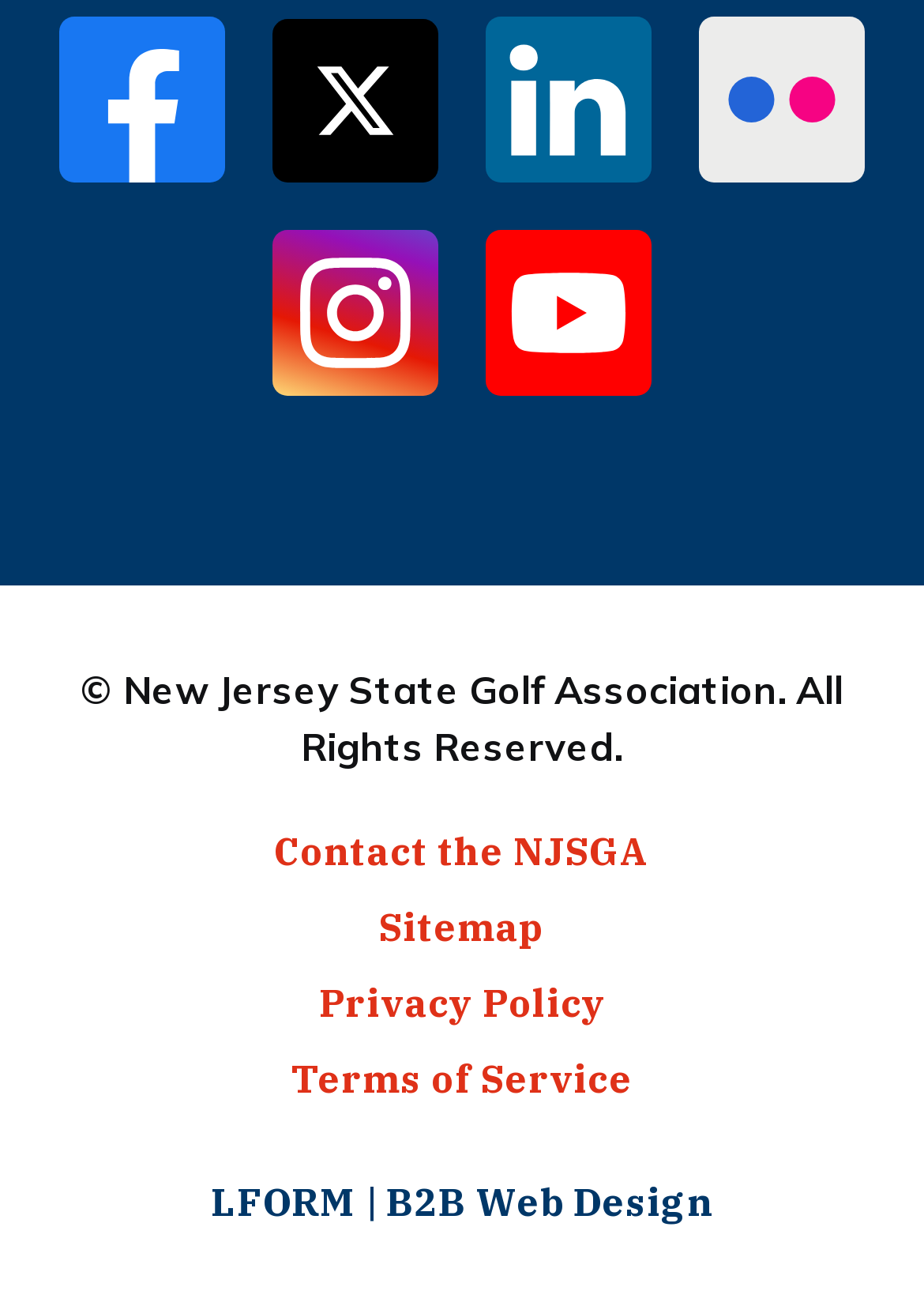Please specify the bounding box coordinates of the area that should be clicked to accomplish the following instruction: "View Sitemap". The coordinates should consist of four float numbers between 0 and 1, i.e., [left, top, right, bottom].

[0.41, 0.692, 0.59, 0.728]